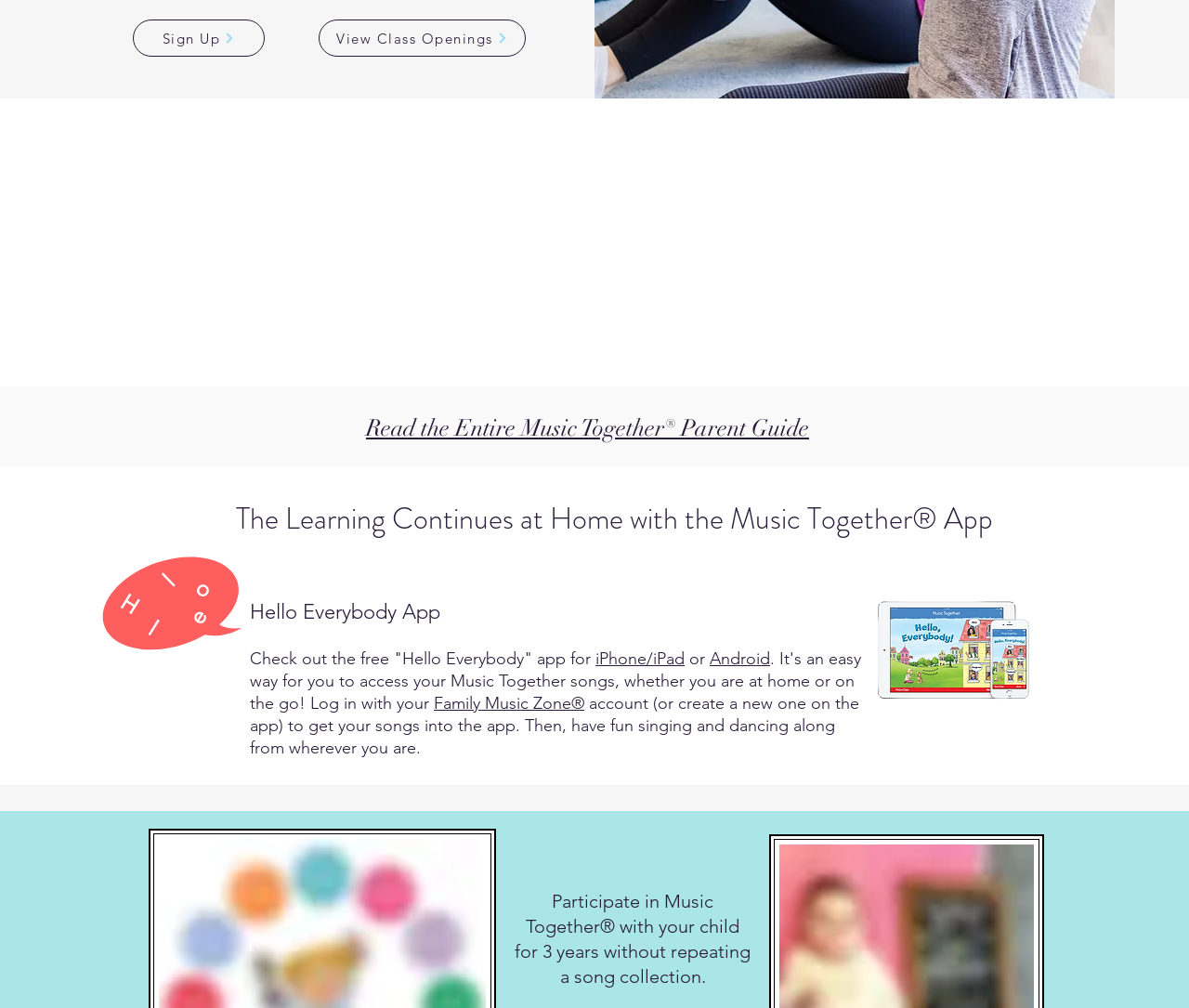What is the 'Hello Everybody' app for?
Give a detailed and exhaustive answer to the question.

The text surrounding the 'Hello Everybody' app mentions singing and dancing along, implying that the app is designed for entertainment and interactive music experiences.